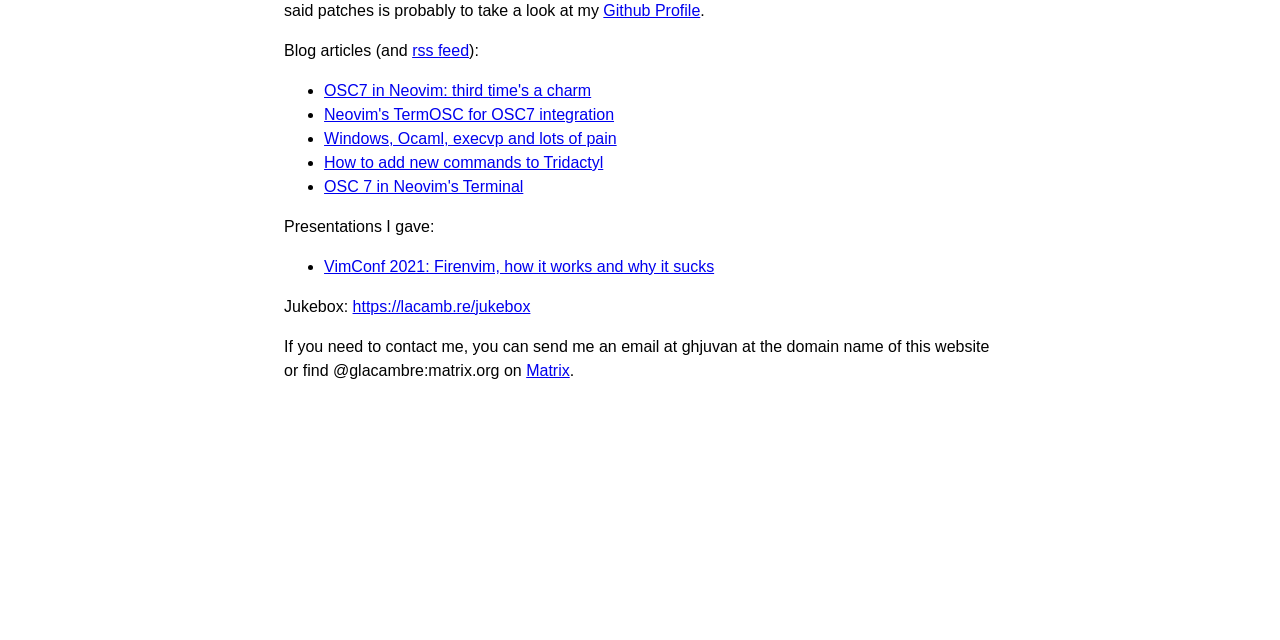Using the format (top-left x, top-left y, bottom-right x, bottom-right y), provide the bounding box coordinates for the described UI element. All values should be floating point numbers between 0 and 1: Neovim's TermOSC for OSC7 integration

[0.253, 0.165, 0.48, 0.192]